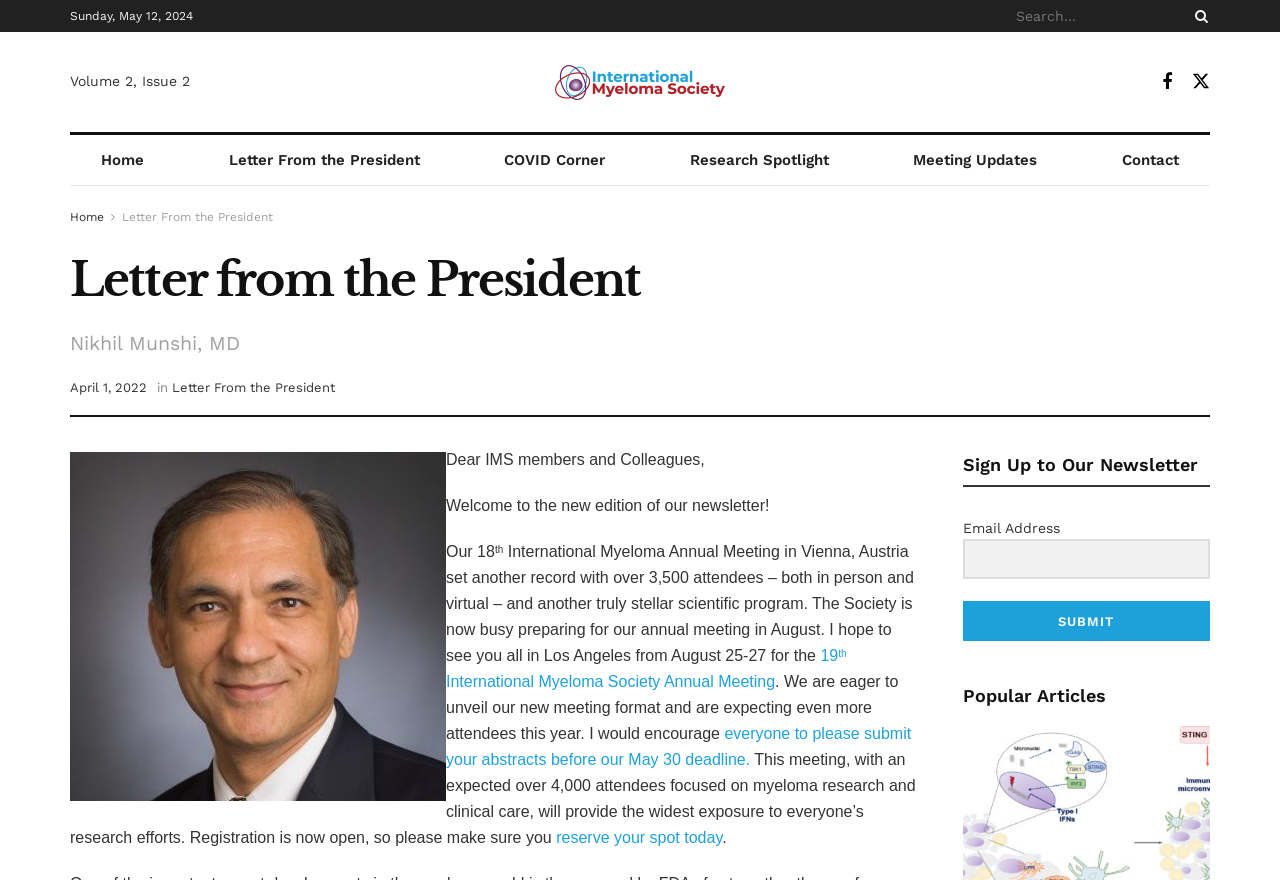What is the purpose of the 'Sign Up to Our Newsletter' section?
Please provide a detailed and thorough answer to the question.

I found the answer by looking at the heading 'Sign Up to Our Newsletter' and the input field for email address, which suggests that the purpose of this section is to allow users to sign up for the newsletter.